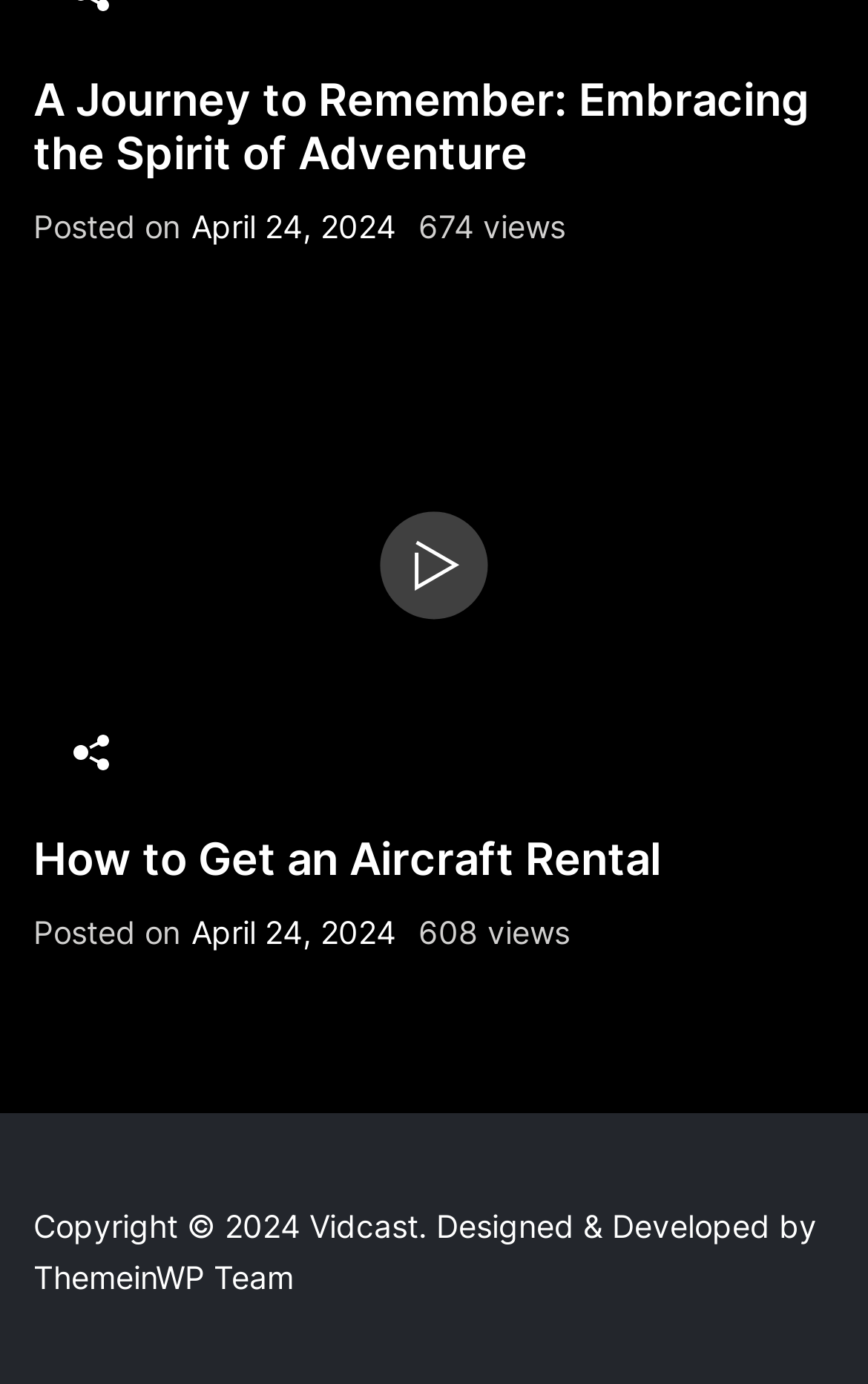Give a one-word or short-phrase answer to the following question: 
What is the title of the first article?

A Journey to Remember